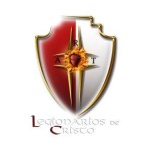Provide an extensive narrative of what is shown in the image.

The image features the emblem of the "Legionnaires of Christ," a religious organization known for its commitment to forming priests and promoting the Catholic faith. The logo is a stylized shield divided into red and white halves, symbolizing their mission and values. At the center, a golden symbol with a heart represents Christ, highlighting devotion and love. The organization's name, "Legionarios de Cristo," is elegantly inscribed at the bottom, reinforcing their identity and purpose within the Catholic community. This emblem embodies their dedication to spiritual leadership and the service of others, reflecting a rich heritage of faith and commitment.